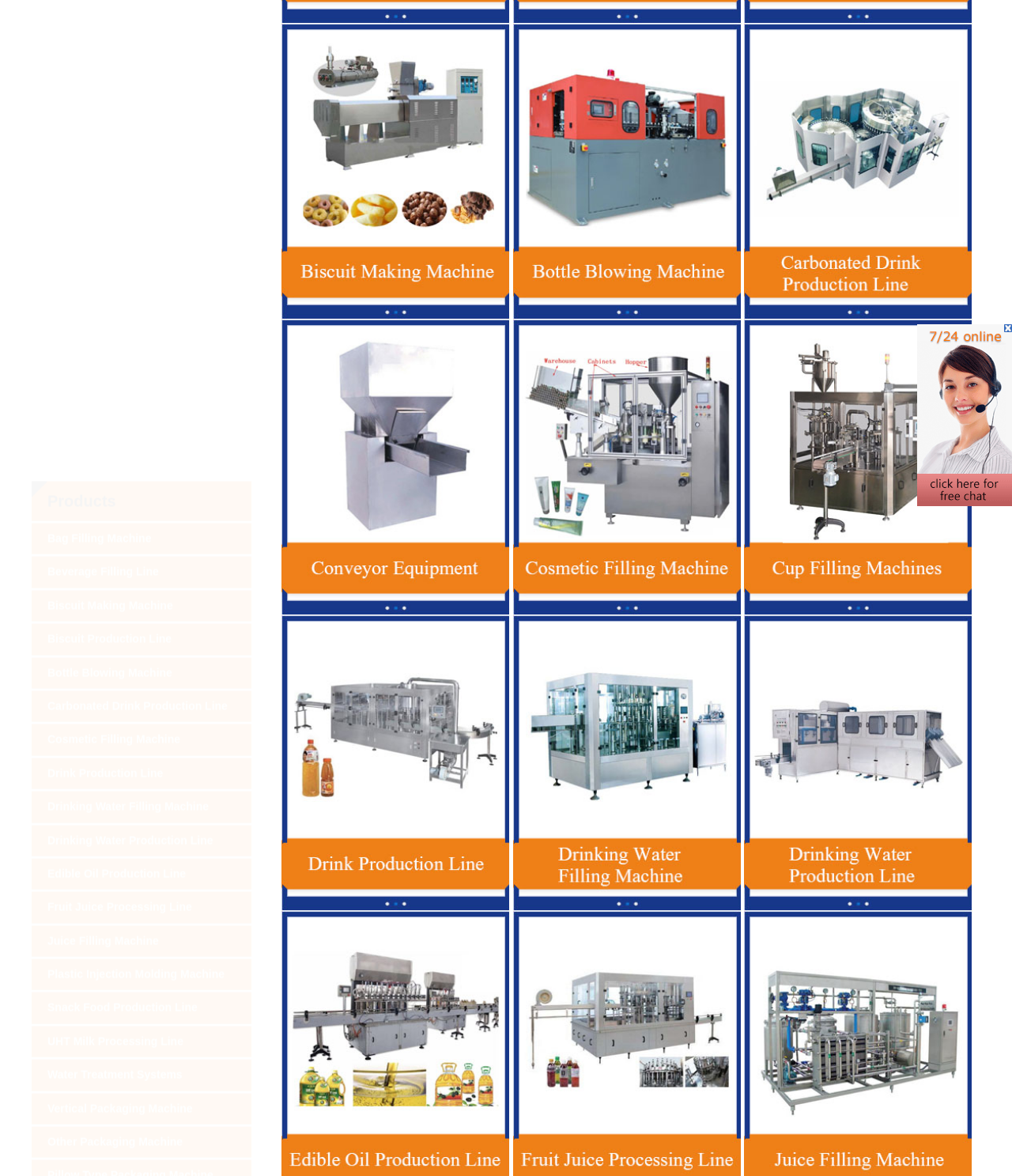Identify the bounding box for the element characterized by the following description: "Juice Filling Machine".

[0.047, 0.076, 0.157, 0.087]